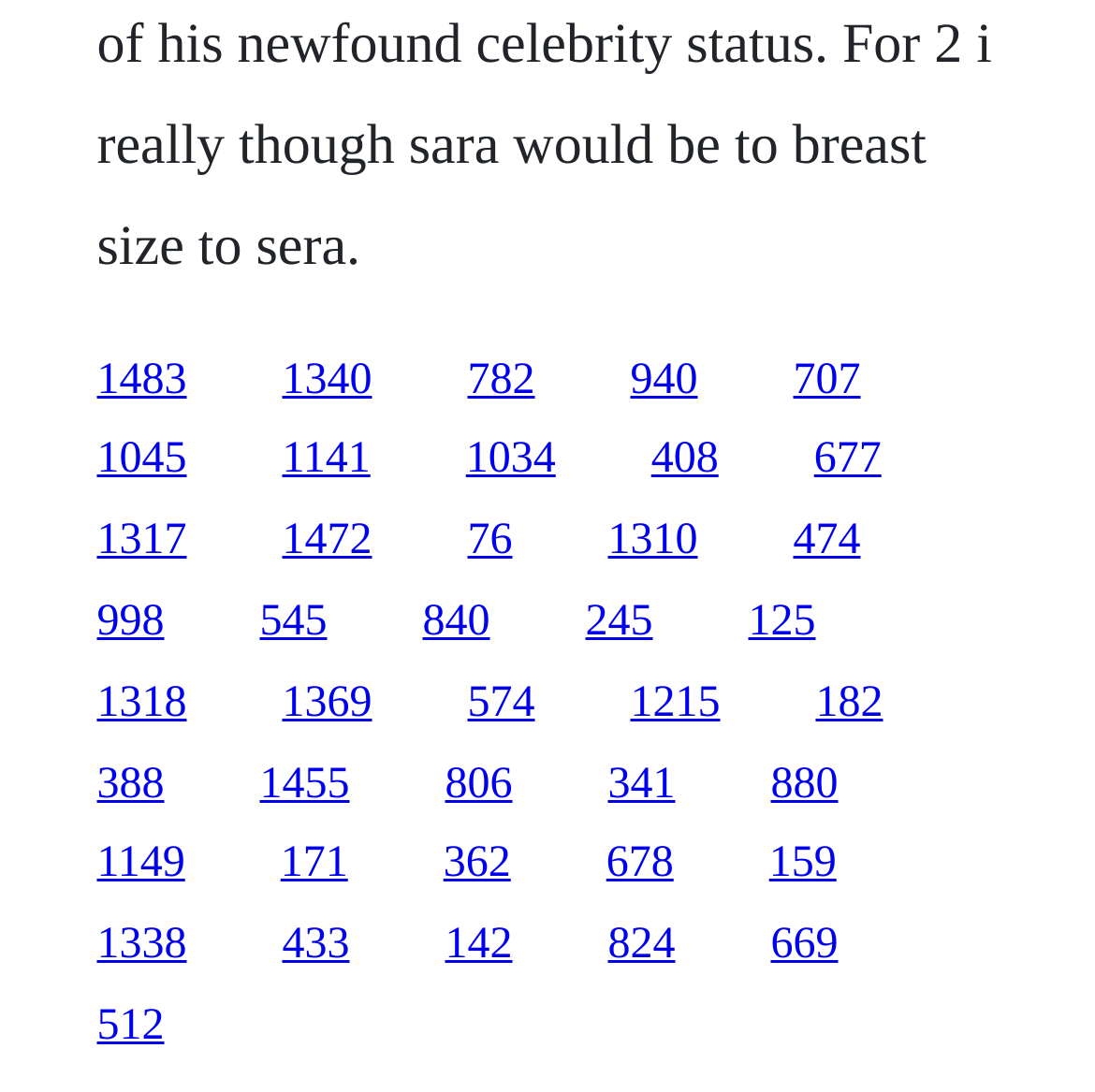Locate the coordinates of the bounding box for the clickable region that fulfills this instruction: "follow the fifteenth link".

[0.555, 0.548, 0.596, 0.591]